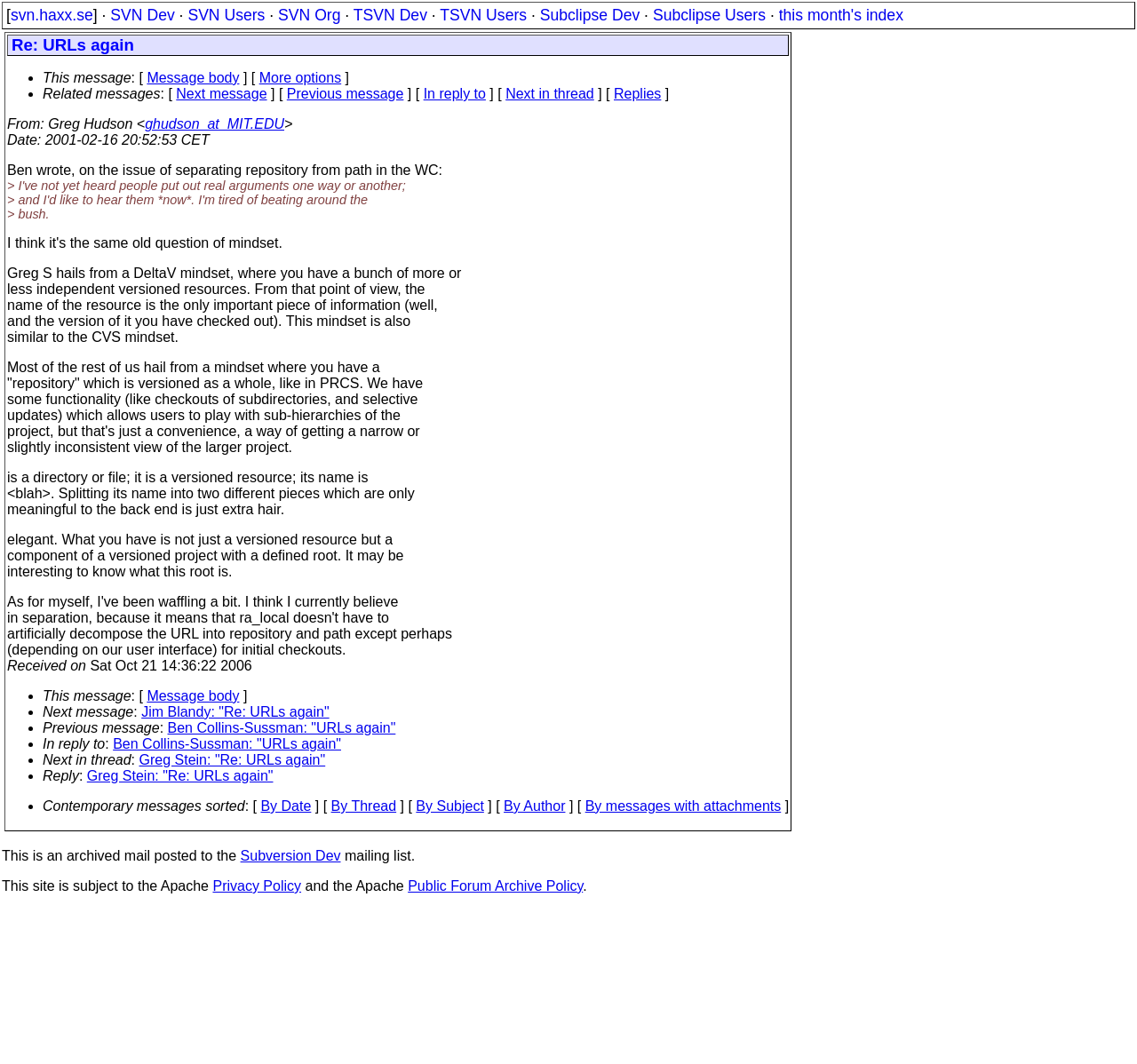Who wrote the email?
Answer the question with a single word or phrase derived from the image.

Ben